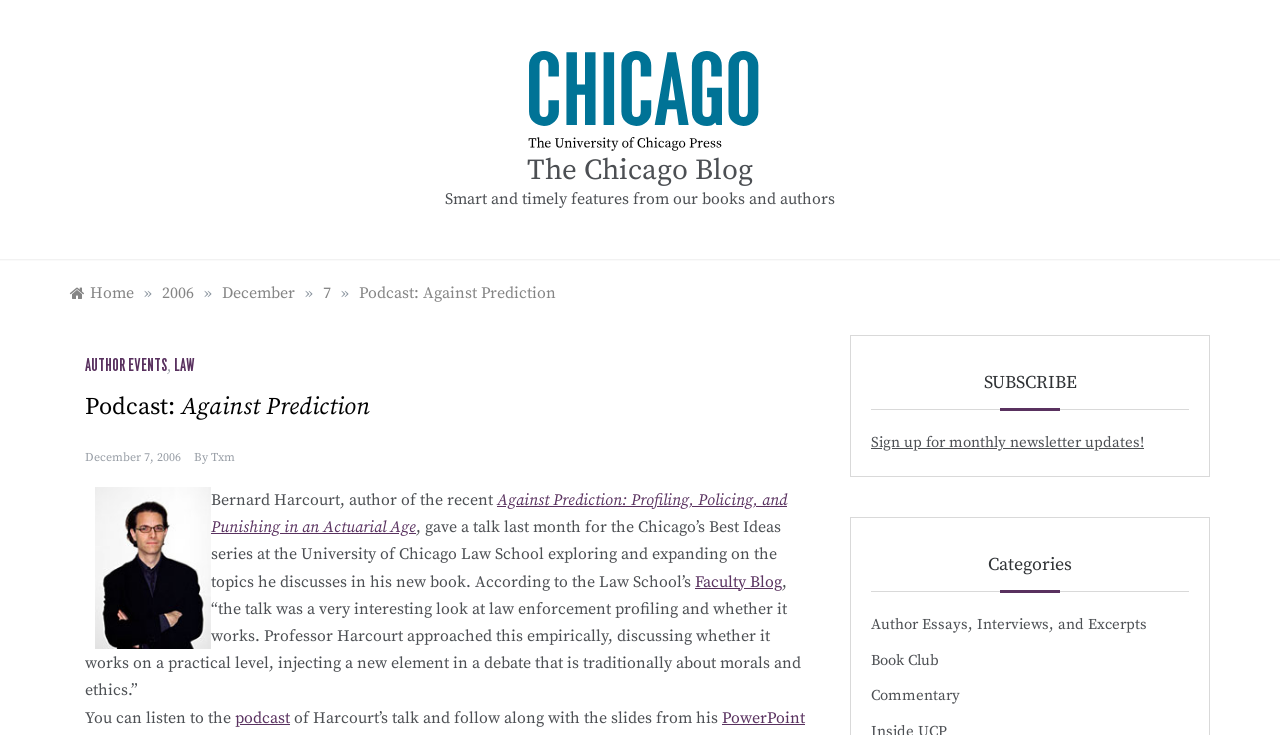Please identify the bounding box coordinates of the clickable area that will fulfill the following instruction: "View the Faculty Blog". The coordinates should be in the format of four float numbers between 0 and 1, i.e., [left, top, right, bottom].

[0.543, 0.778, 0.611, 0.805]